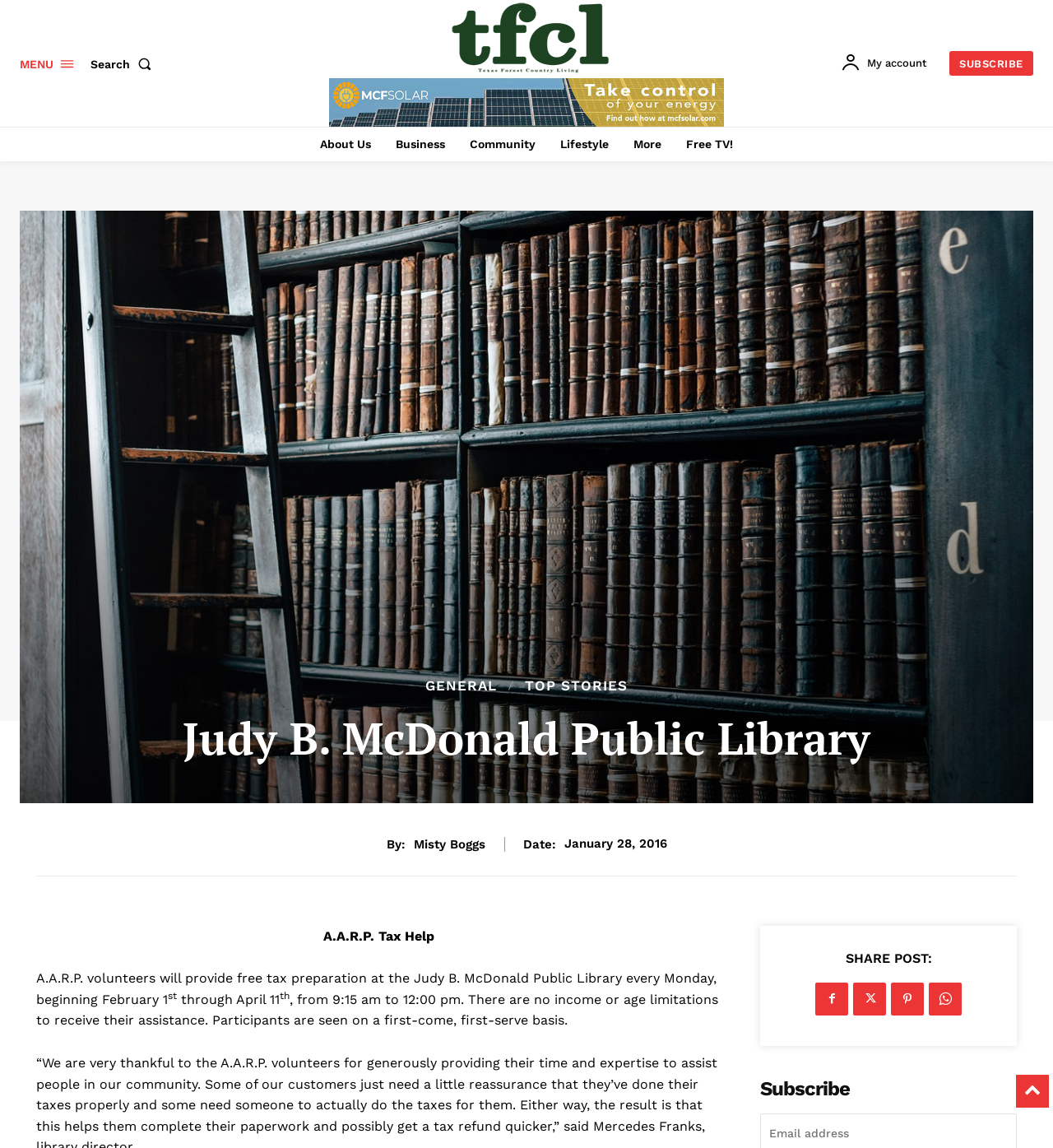Provide a comprehensive description of the webpage.

The webpage is about the Judy B. McDonald Public Library, with a prominent logo at the top center of the page. Below the logo, there are several links and buttons, including "MENU", "Search", and "My account" on the top right corner. 

On the top left corner, there is a section with multiple links, including "About Us", "Business", "Community", "Lifestyle", "More", and "Free TV!". 

The main content of the page is about A.A.R.P. Tax Help, which is an event where A.A.R.P. volunteers will provide free tax preparation at the Judy B. McDonald Public Library every Monday, beginning February 1st through April 11th, from 9:15 am to 12:00 pm. The event has no income or age limitations, and participants are seen on a first-come, first-serve basis.

Below the event description, there are social media sharing links, including Facebook, Twitter, Pinterest, and Email. At the very bottom of the page, there is a "Subscribe" section.

There are a total of 7 images on the page, but none of them have descriptive text. There are also several links and buttons scattered throughout the page, but most of them do not have descriptive text either.